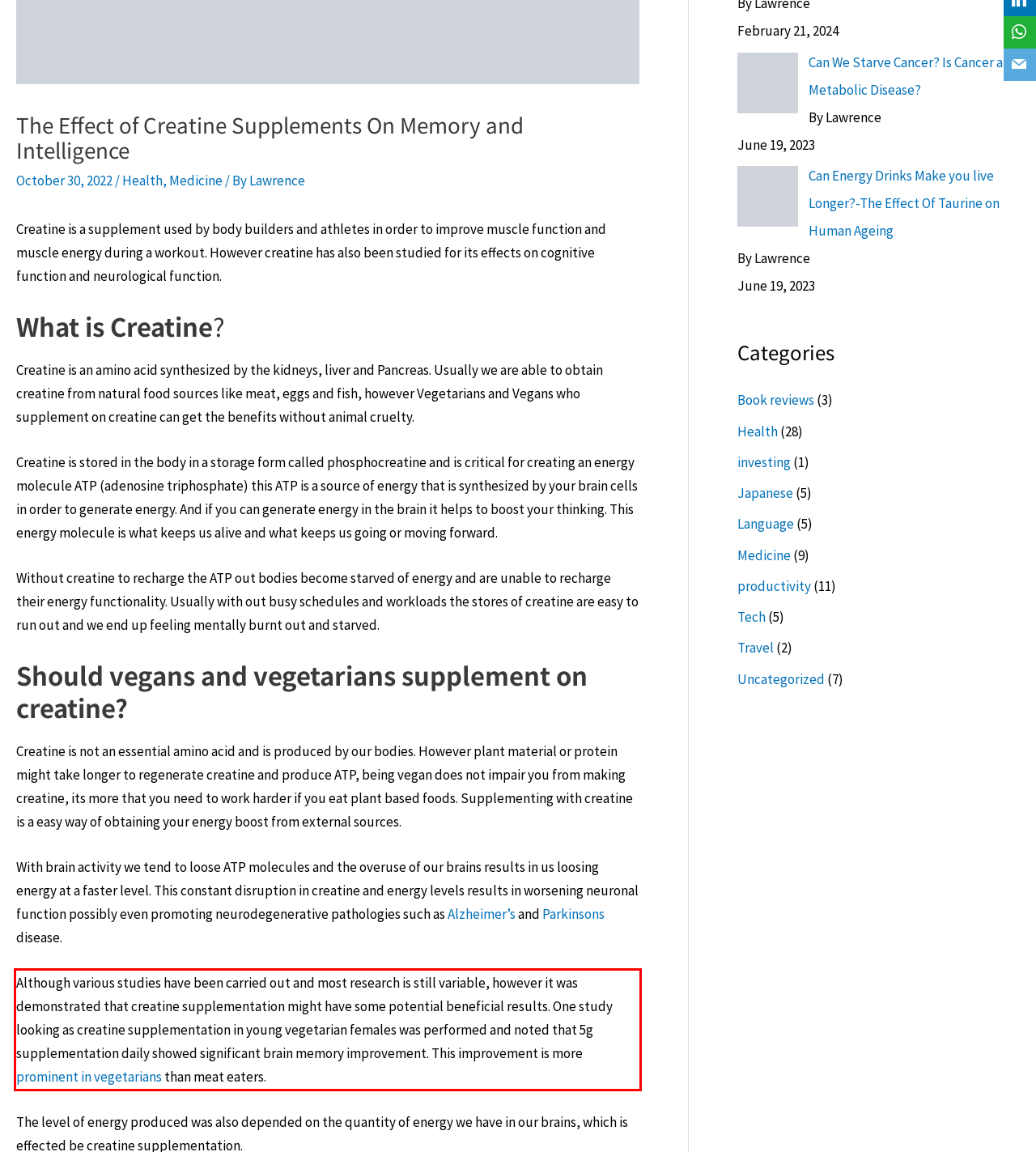You are provided with a screenshot of a webpage containing a red bounding box. Please extract the text enclosed by this red bounding box.

Although various studies have been carried out and most research is still variable, however it was demonstrated that creatine supplementation might have some potential beneficial results. One study looking as creatine supplementation in young vegetarian females was performed and noted that 5g supplementation daily showed significant brain memory improvement. This improvement is more prominent in vegetarians than meat eaters.